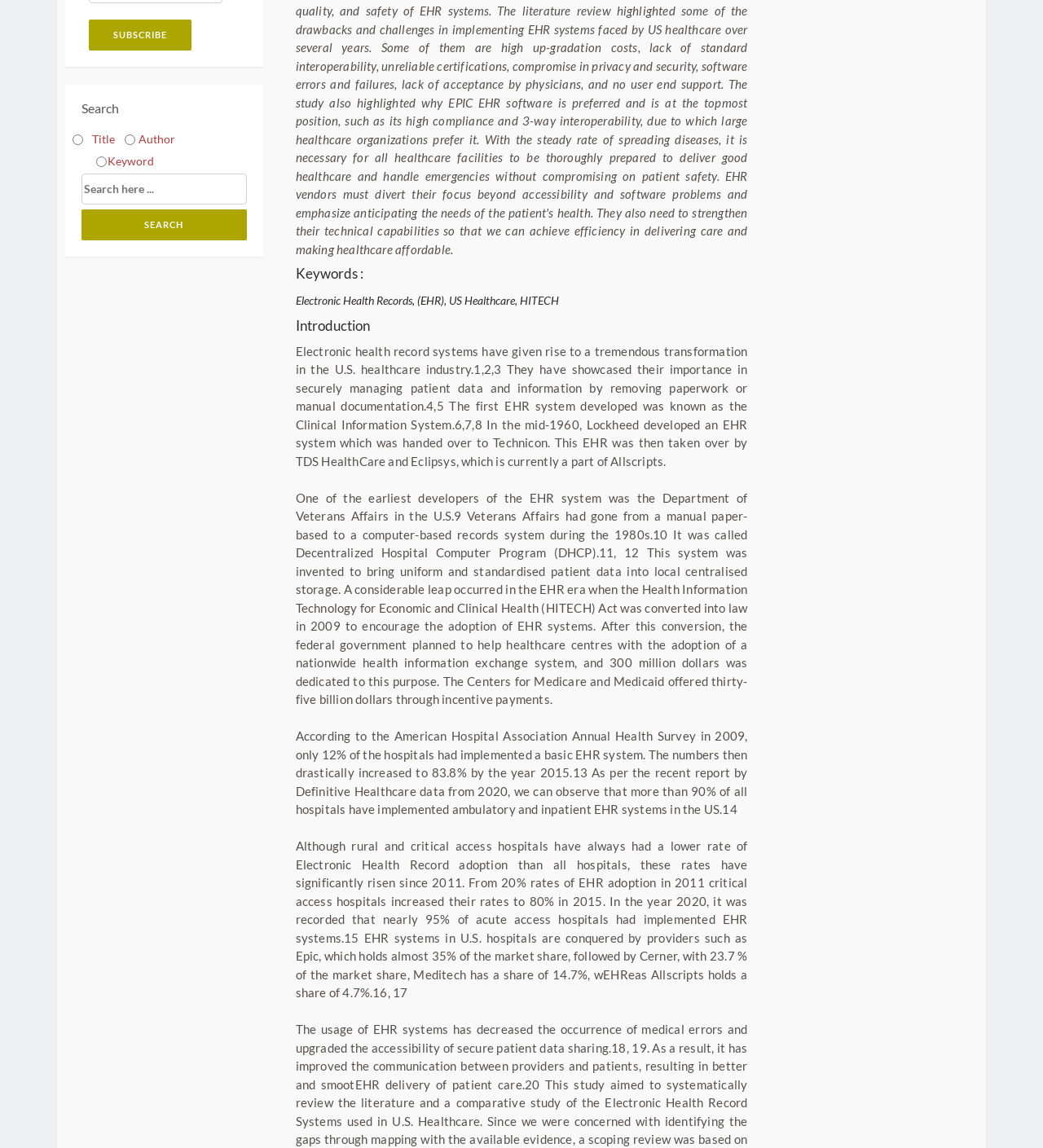Using the description "parent_node: Title name="optradio" value="Title"", locate and provide the bounding box of the UI element.

[0.059, 0.117, 0.091, 0.127]